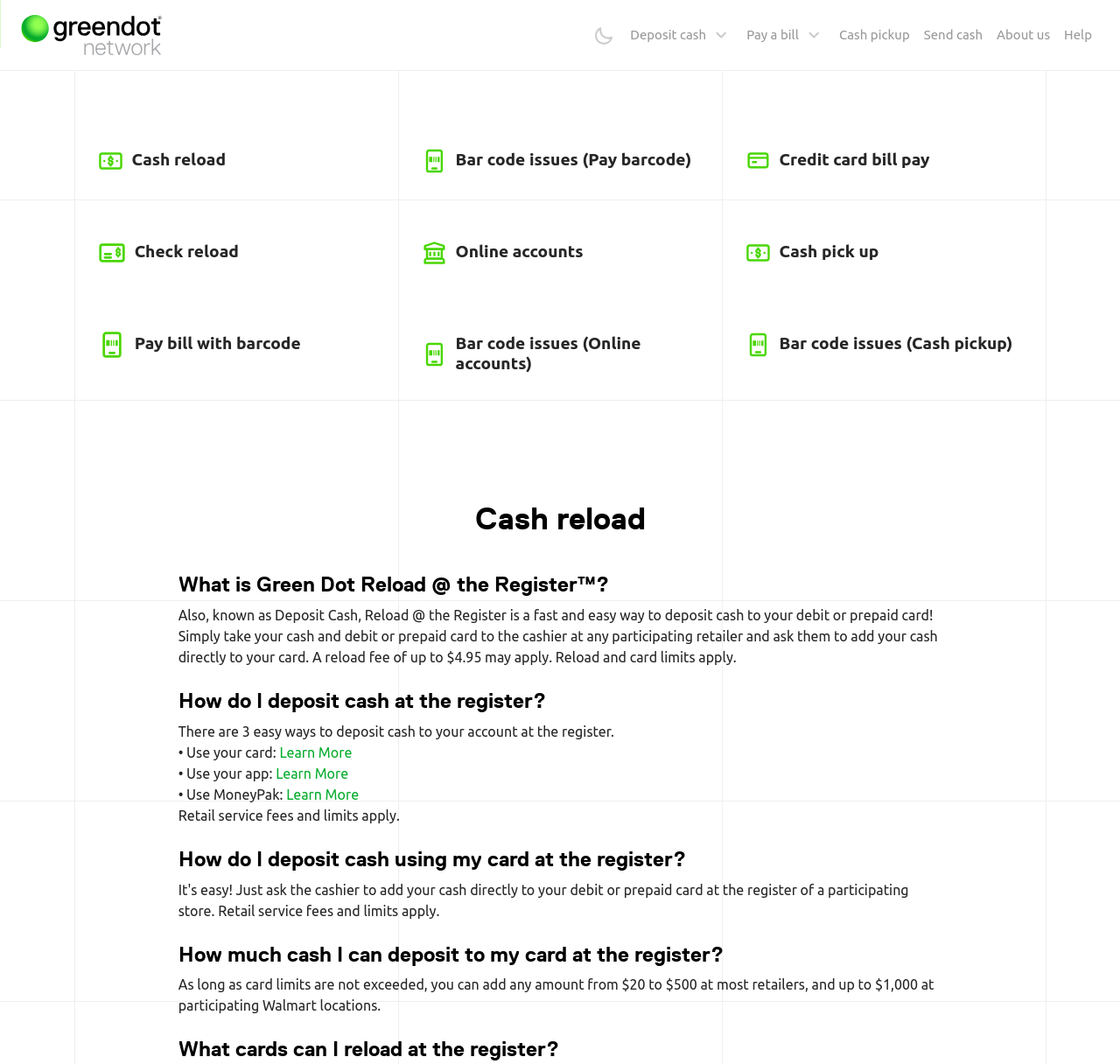Using the information in the image, give a detailed answer to the following question: How many ways are there to deposit cash to an account at the register?

I found this information in the StaticText element with the text 'There are 3 easy ways to deposit cash to your account at the register.' which indicates that there are three ways to deposit cash to an account at the register.